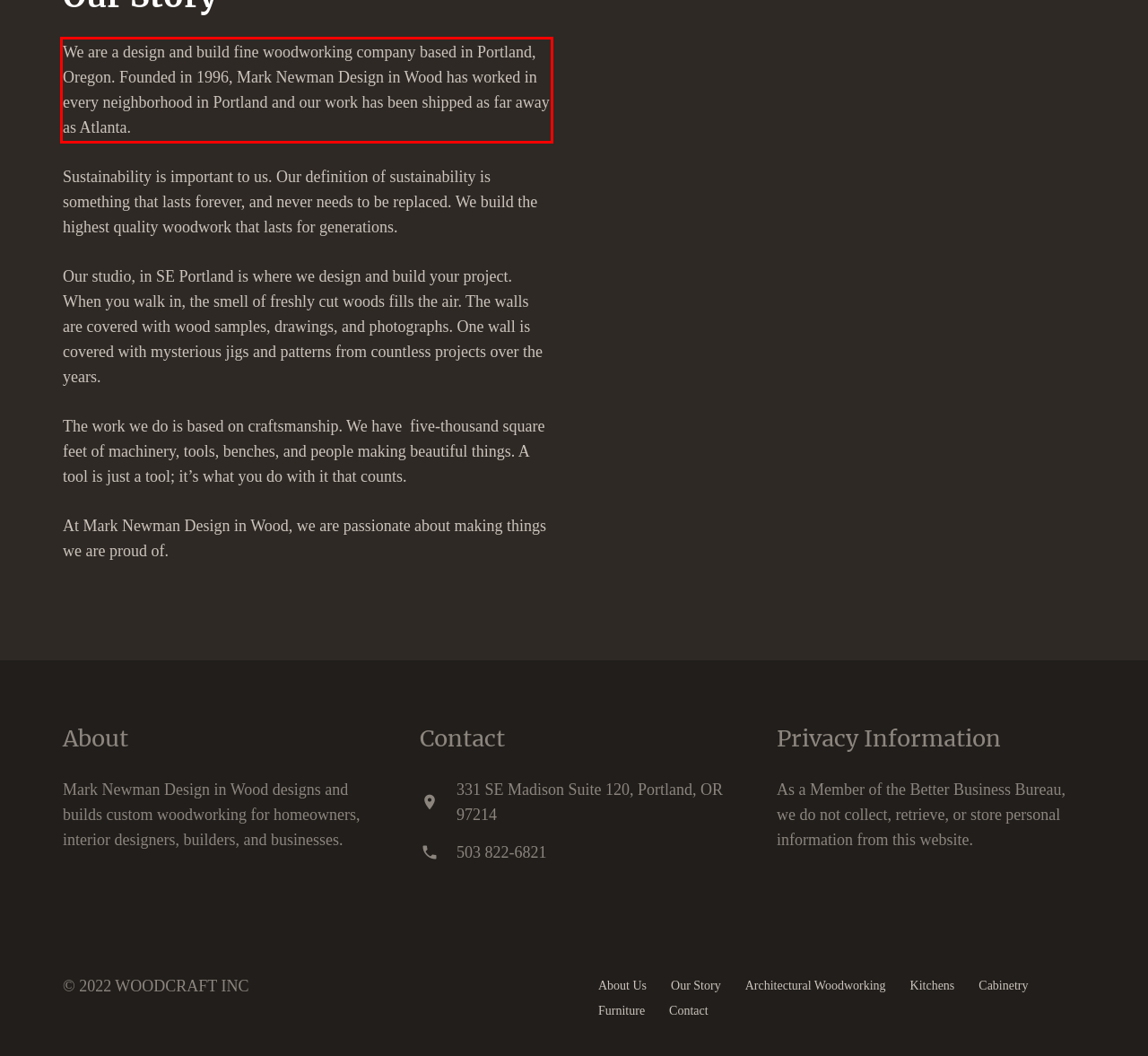You are presented with a webpage screenshot featuring a red bounding box. Perform OCR on the text inside the red bounding box and extract the content.

We are a design and build fine woodworking company based in Portland, Oregon. Founded in 1996, Mark Newman Design in Wood has worked in every neighborhood in Portland and our work has been shipped as far away as Atlanta.